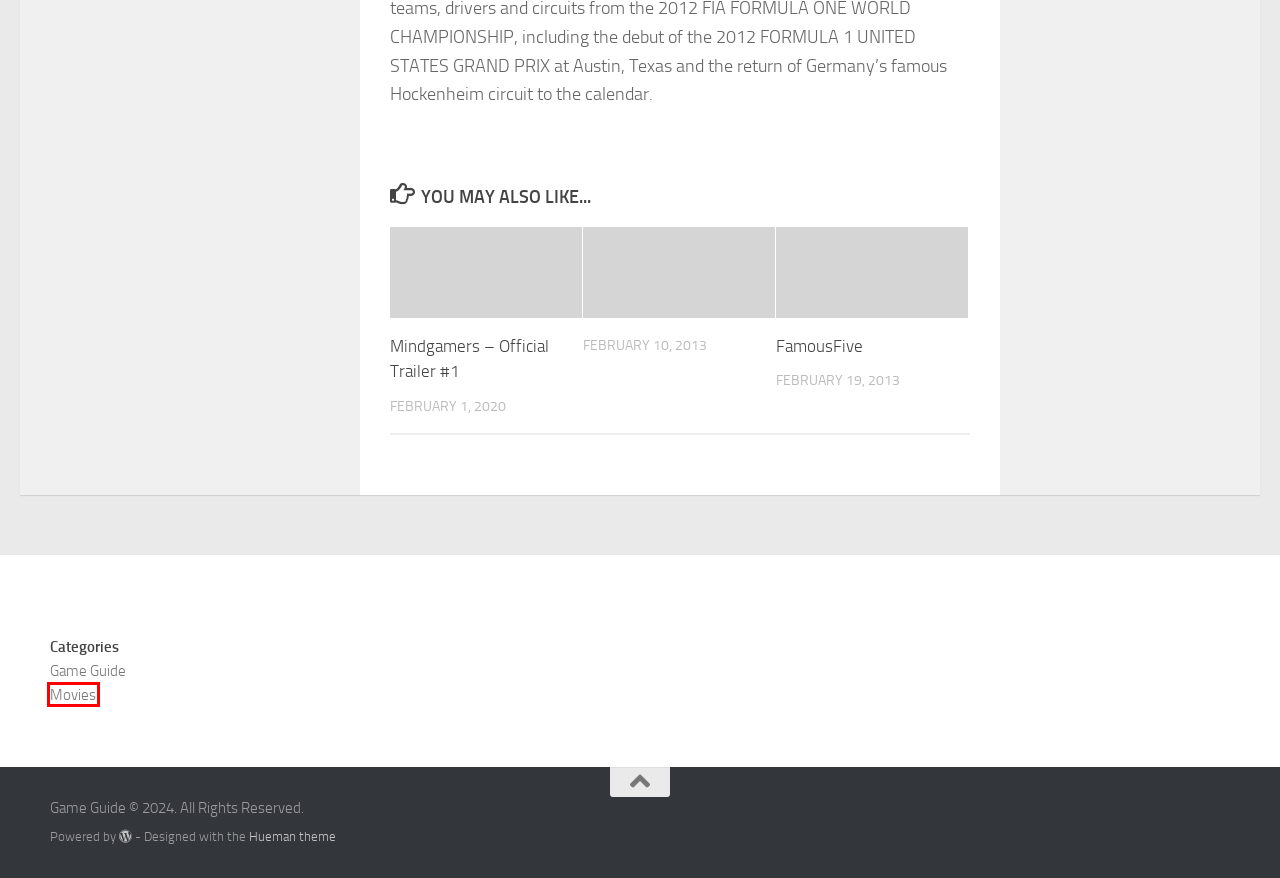You have a screenshot of a webpage with a red bounding box around a UI element. Determine which webpage description best matches the new webpage that results from clicking the element in the bounding box. Here are the candidates:
A. FamousFive – Game Guide
B. Gods & Monsters: E3 2019 Official World Premiere Cinematic Trailer – Game Guide
C. Mindgamers – Official Trailer #1  – Game Guide
D. Game Guide – Game Guide
E. Rainbow Six Quarantine: E3 2019 Official Teaser – Game Guide
F. Movies – Game Guide
G. Blog Tool, Publishing Platform, and CMS – WordPress.org
H. Hueman WordPress Theme | Press Customizr

F